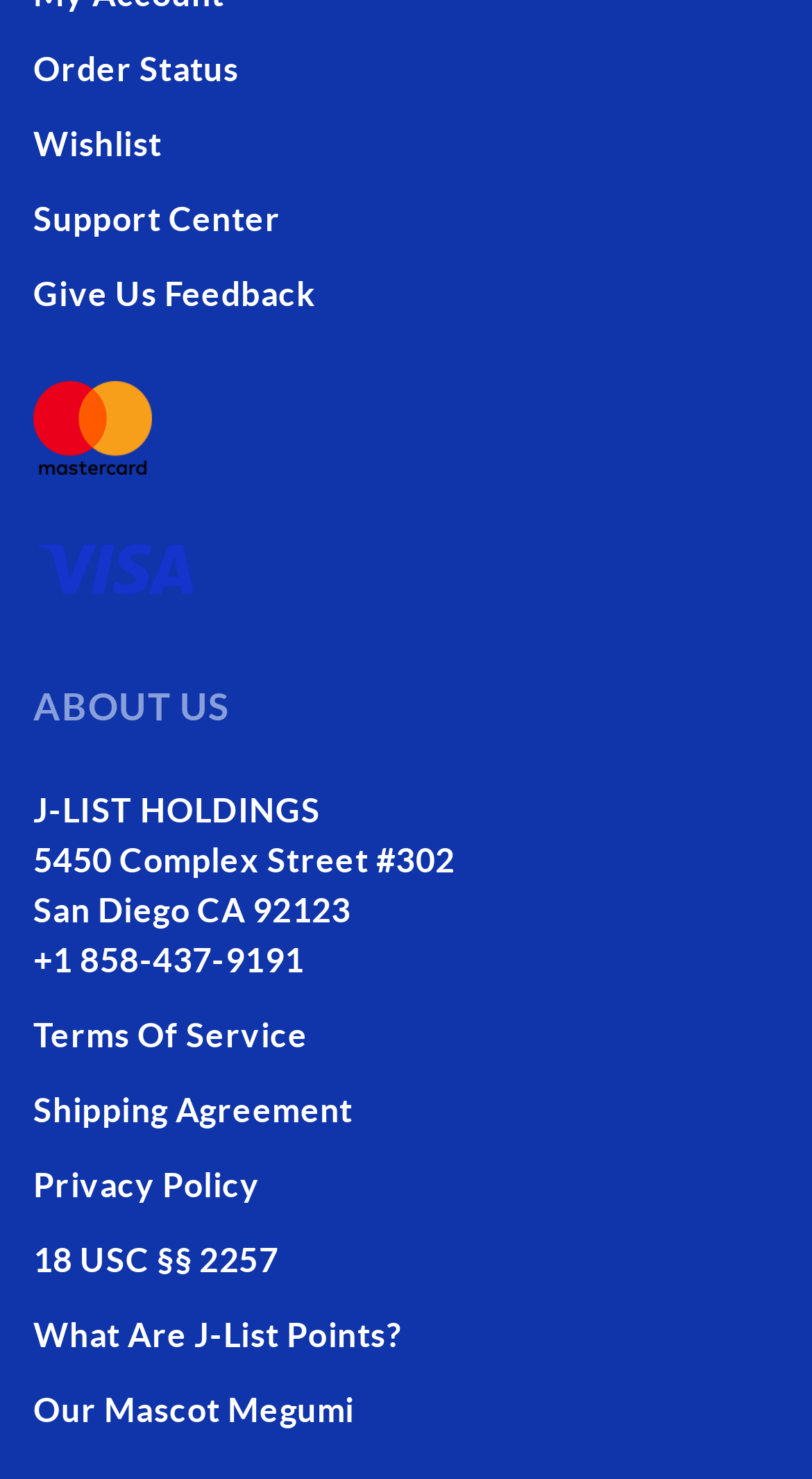What is the purpose of the 'Order Status' link?
Please respond to the question with a detailed and thorough explanation.

I inferred the purpose of the 'Order Status' link by its name and its location at the top of the webpage, suggesting that it is a common action that users would want to perform on the website.